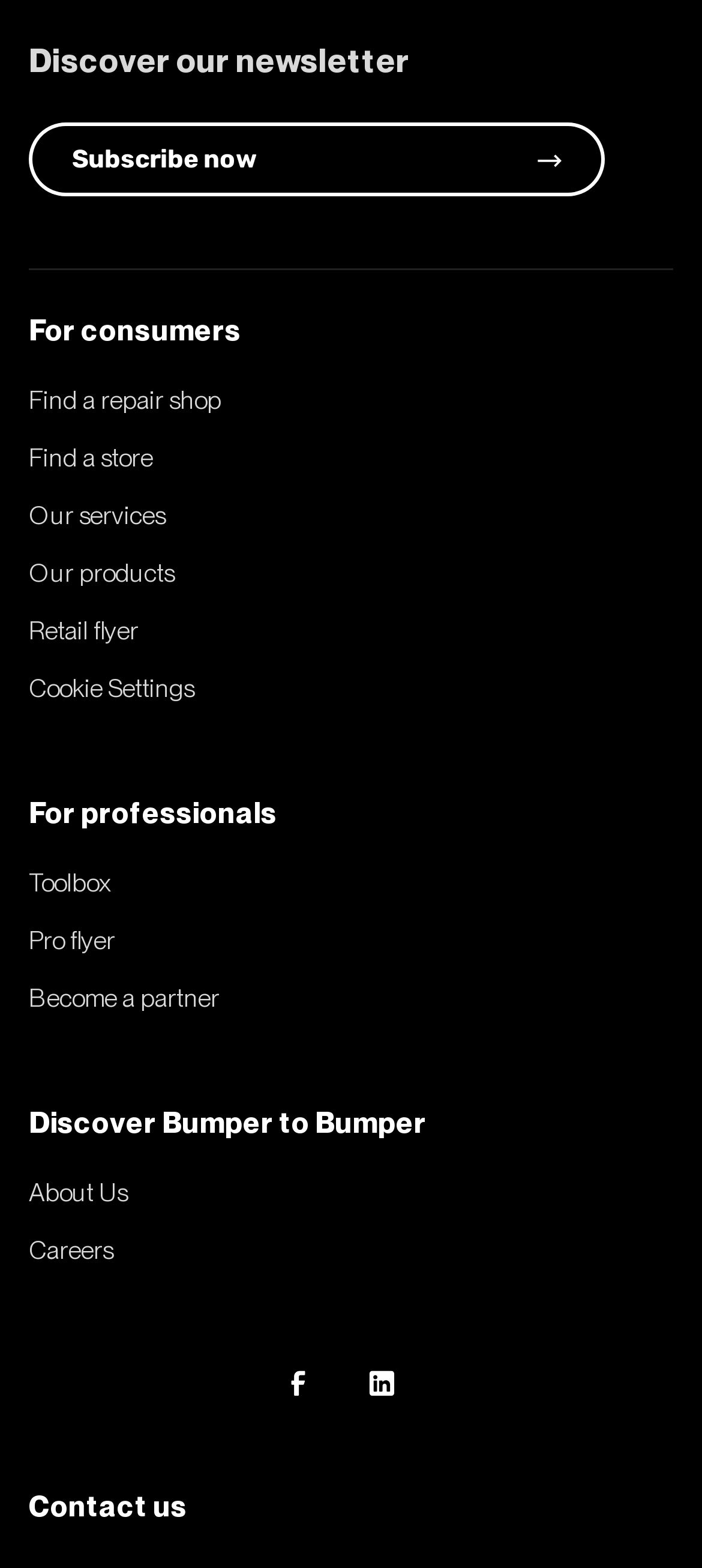What is the second link under 'For consumers'?
Please provide a detailed answer to the question.

The second link under 'For consumers' is 'Find a store' which is located below the link 'Find a repair shop'.